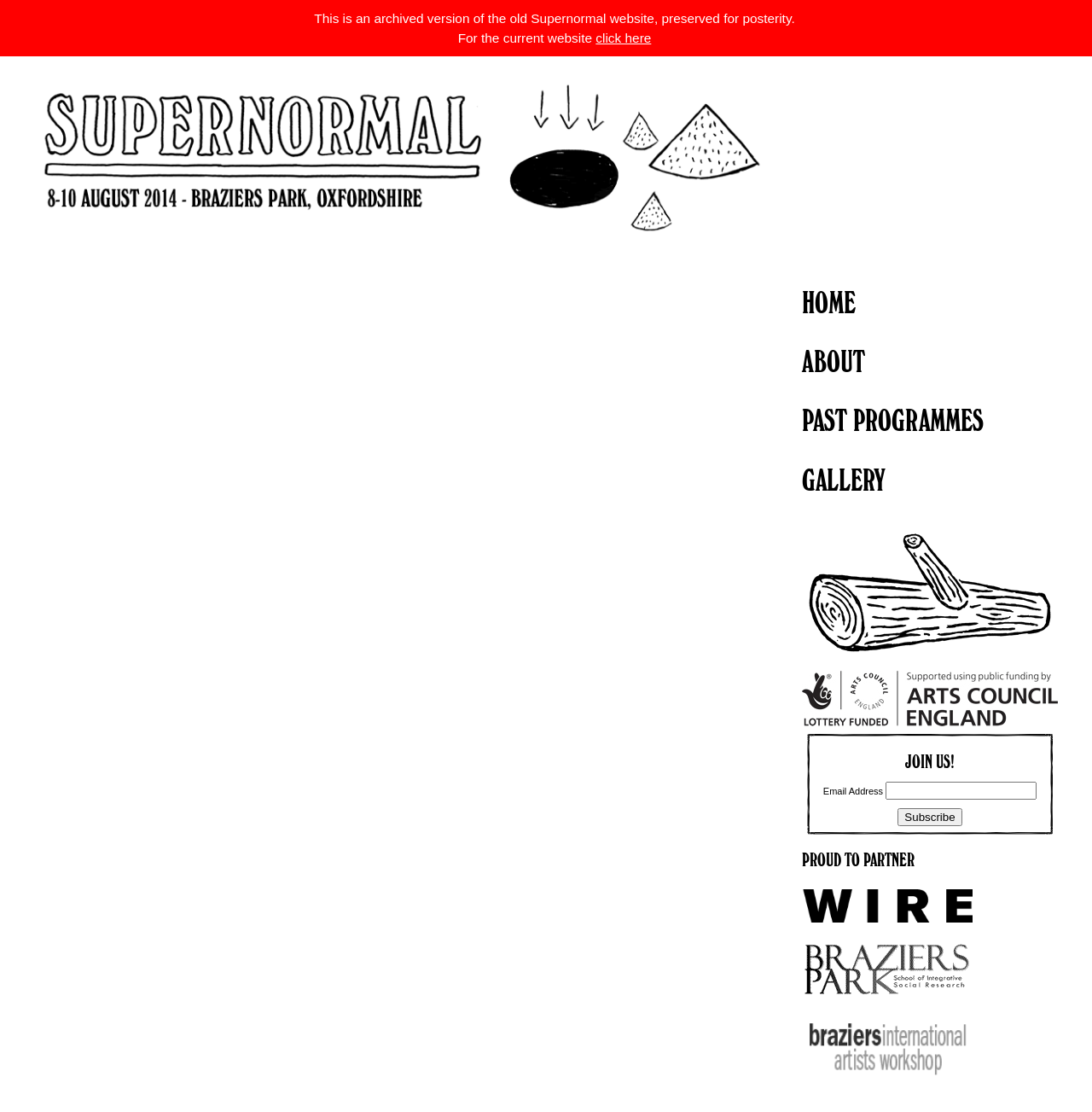Please give a succinct answer using a single word or phrase:
What is the theme of the partners listed on this webpage?

Festival partners